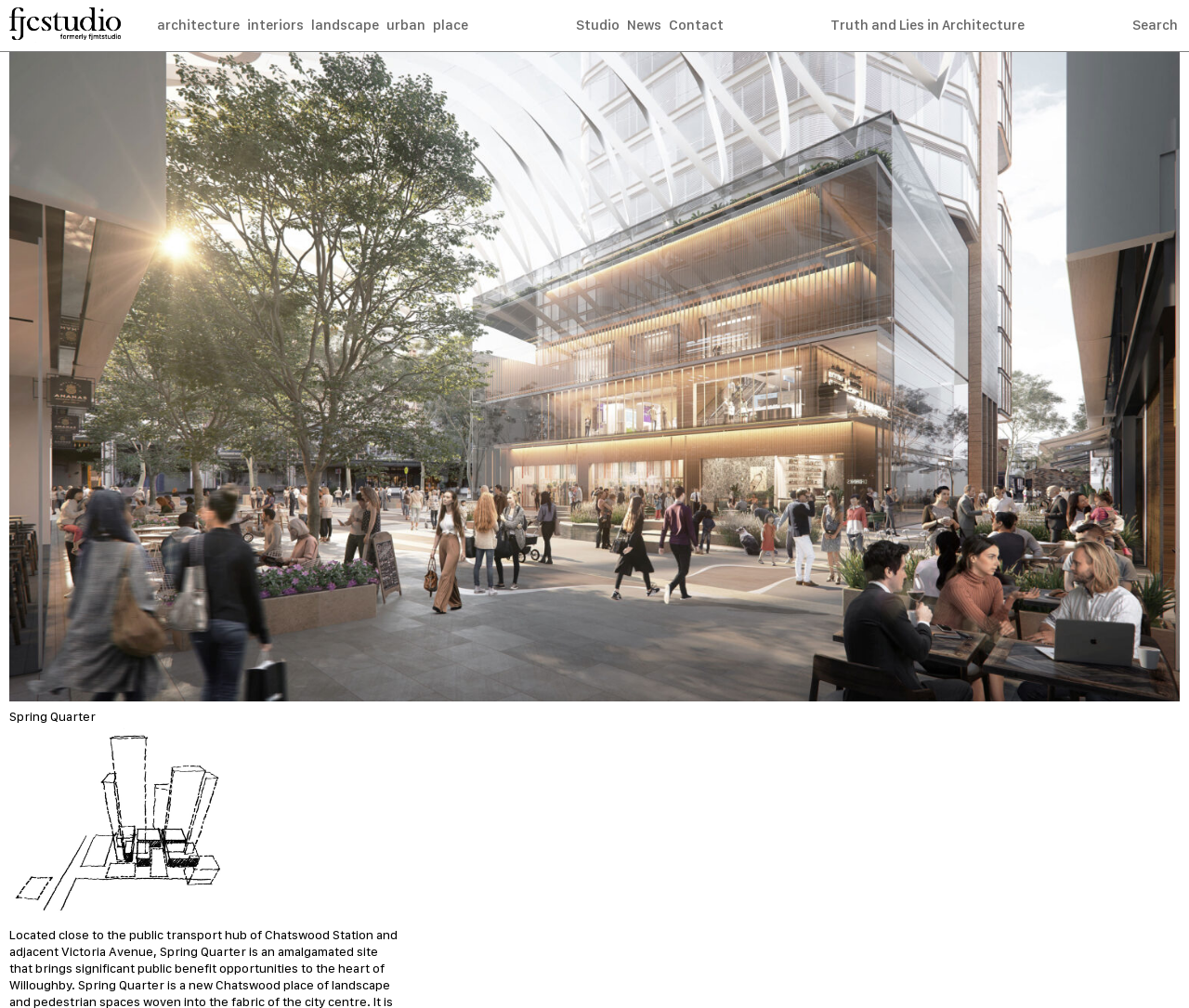What is the name of the architecture studio?
Provide a short answer using one word or a brief phrase based on the image.

fjcstudio